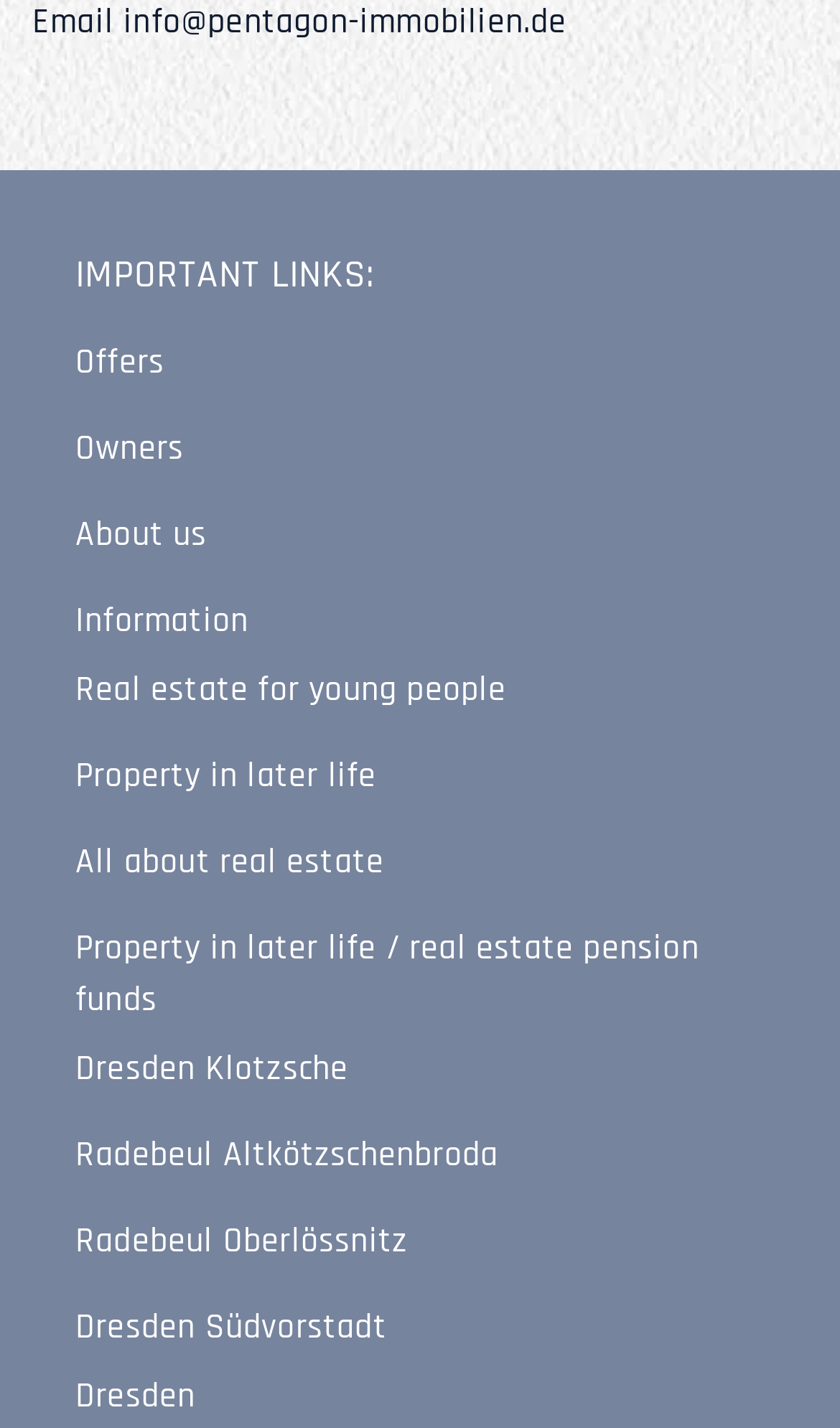What are the categories of links provided?
Look at the screenshot and respond with a single word or phrase.

Offers, Owners, About us, etc.